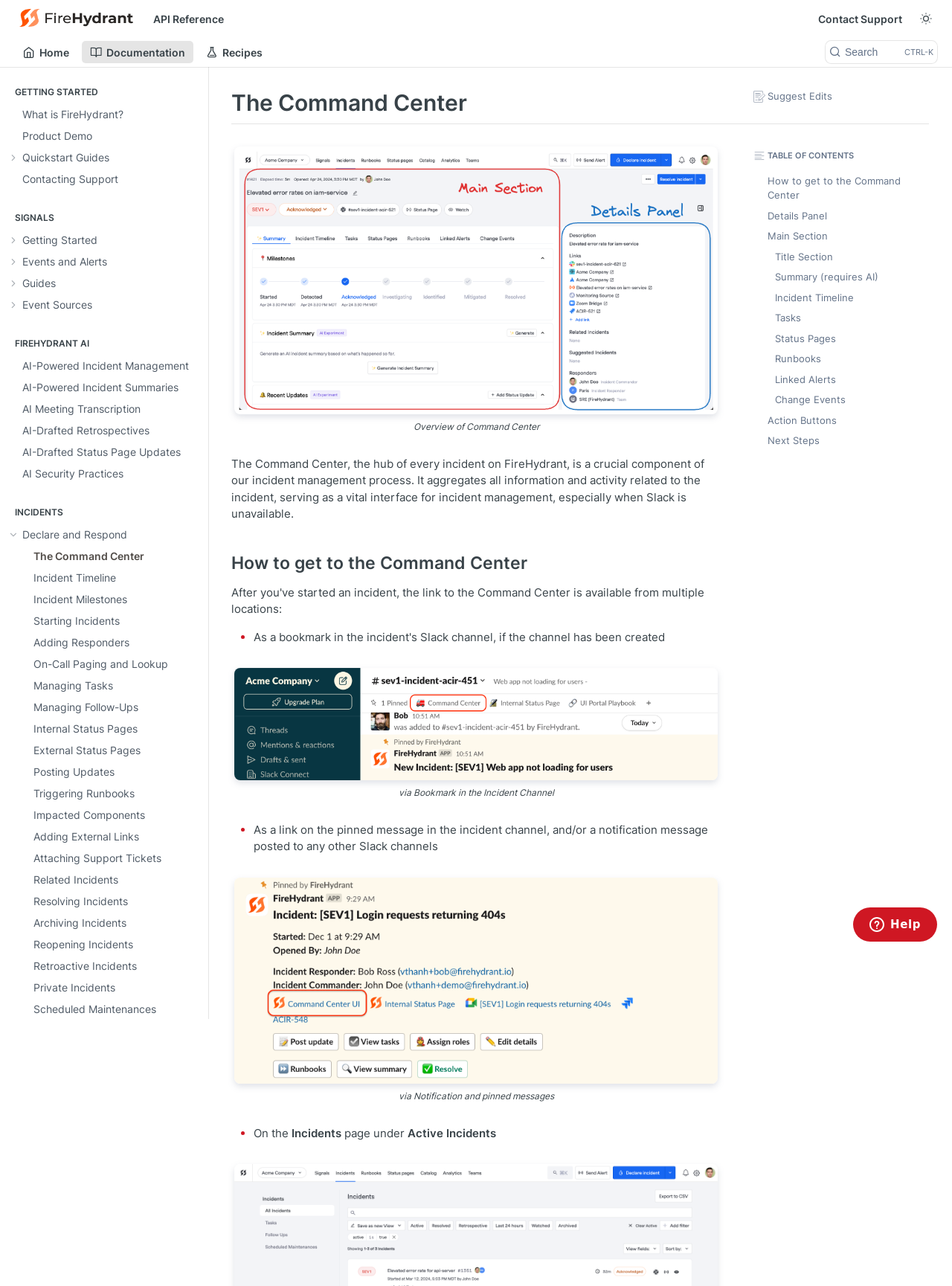Given the description Moon (Dark Mode)Sun (Light Mode), predict the bounding box coordinates of the UI element. Ensure the coordinates are in the format (top-left x, top-left y, bottom-right x, bottom-right y) and all values are between 0 and 1.

[0.961, 0.006, 0.984, 0.023]